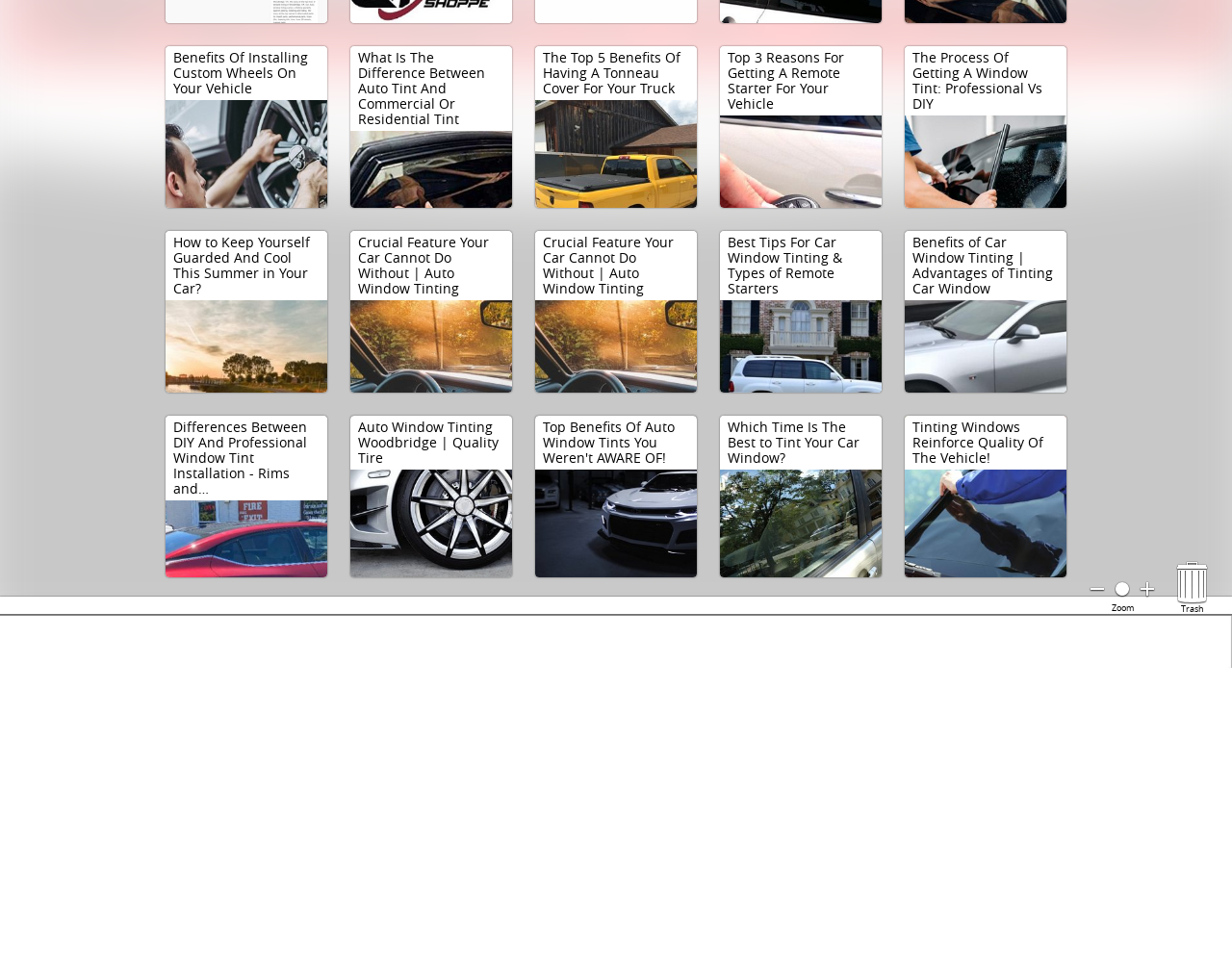Given the element description: "Pearltrees", predict the bounding box coordinates of the UI element it refers to, using four float numbers between 0 and 1, i.e., [left, top, right, bottom].

[0.95, 0.575, 0.986, 0.627]